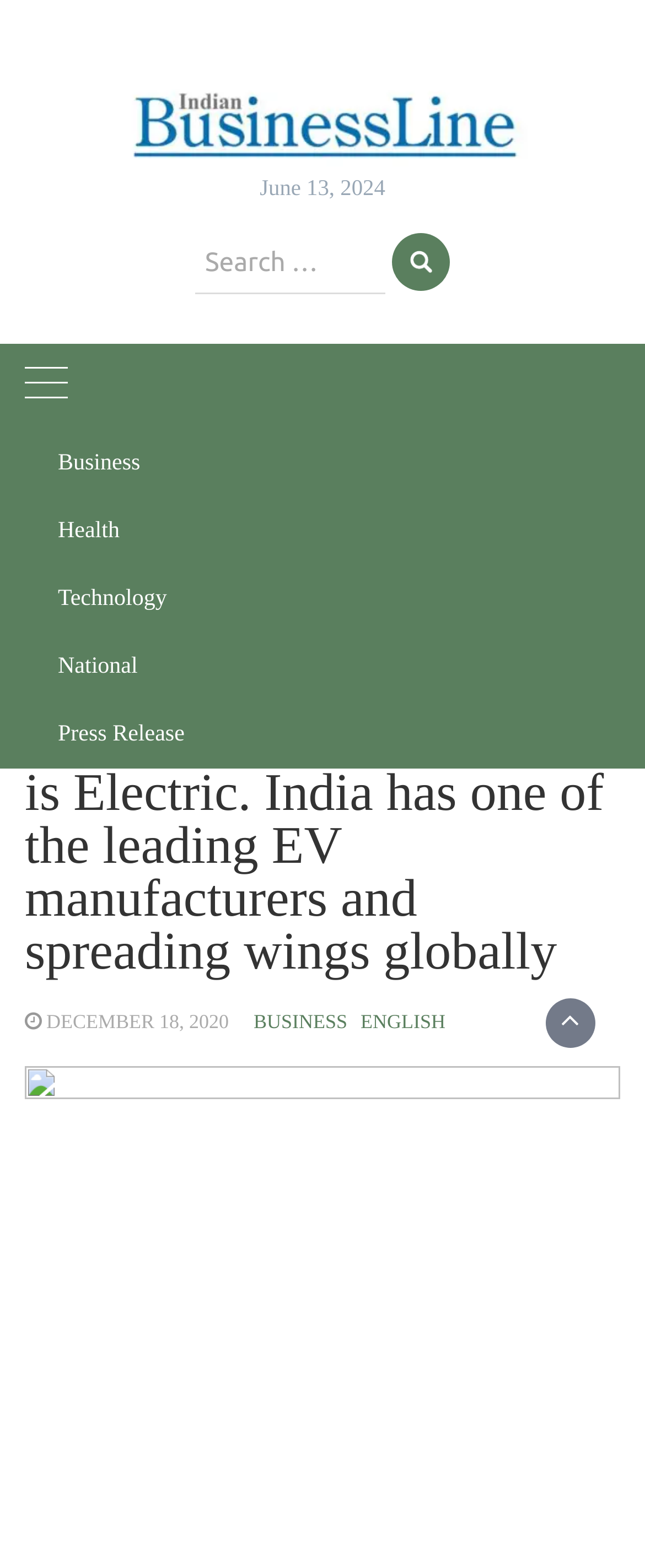Respond to the question below with a single word or phrase: How many links are there in the primary menu?

5